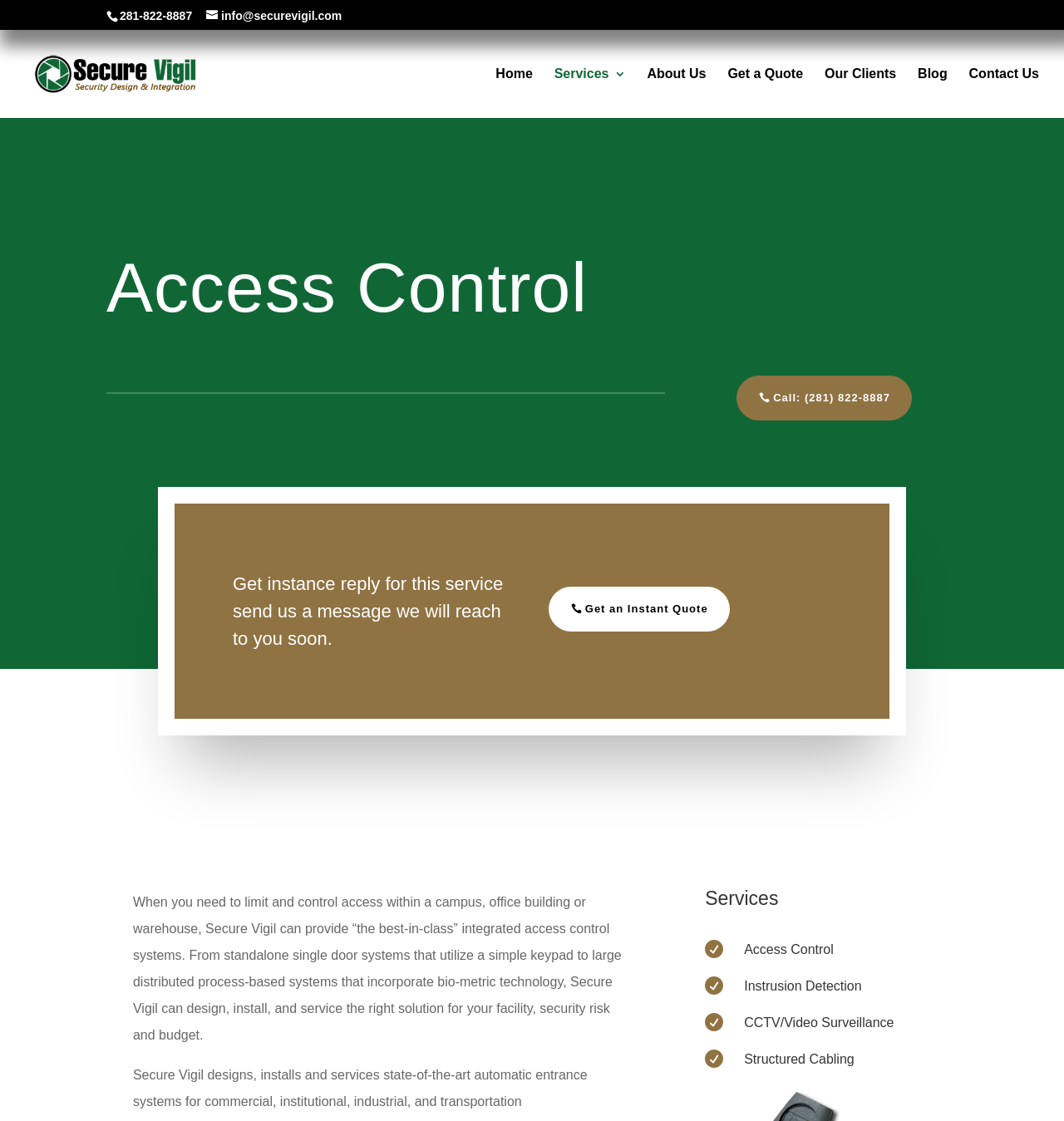What is the main service provided by Secure Vigil?
Please give a detailed and thorough answer to the question, covering all relevant points.

I determined this by looking at the heading 'Access Control' on the webpage, which is a prominent section, and also by seeing that the company name is 'Secure Vigil' and it has a section describing access control systems.